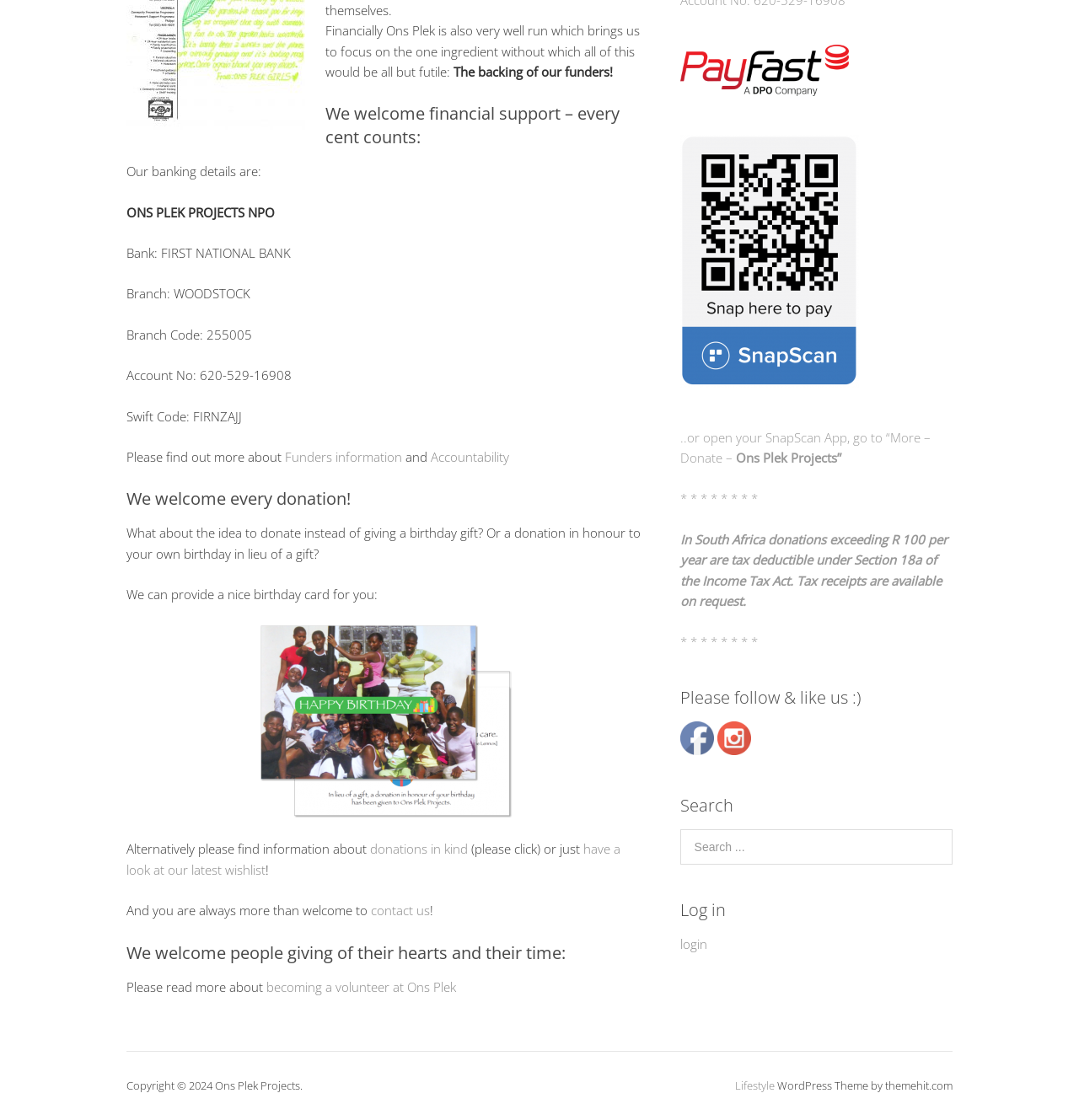Find the bounding box coordinates for the HTML element described in this sentence: "contact us". Provide the coordinates as four float numbers between 0 and 1, in the format [left, top, right, bottom].

[0.344, 0.805, 0.398, 0.82]